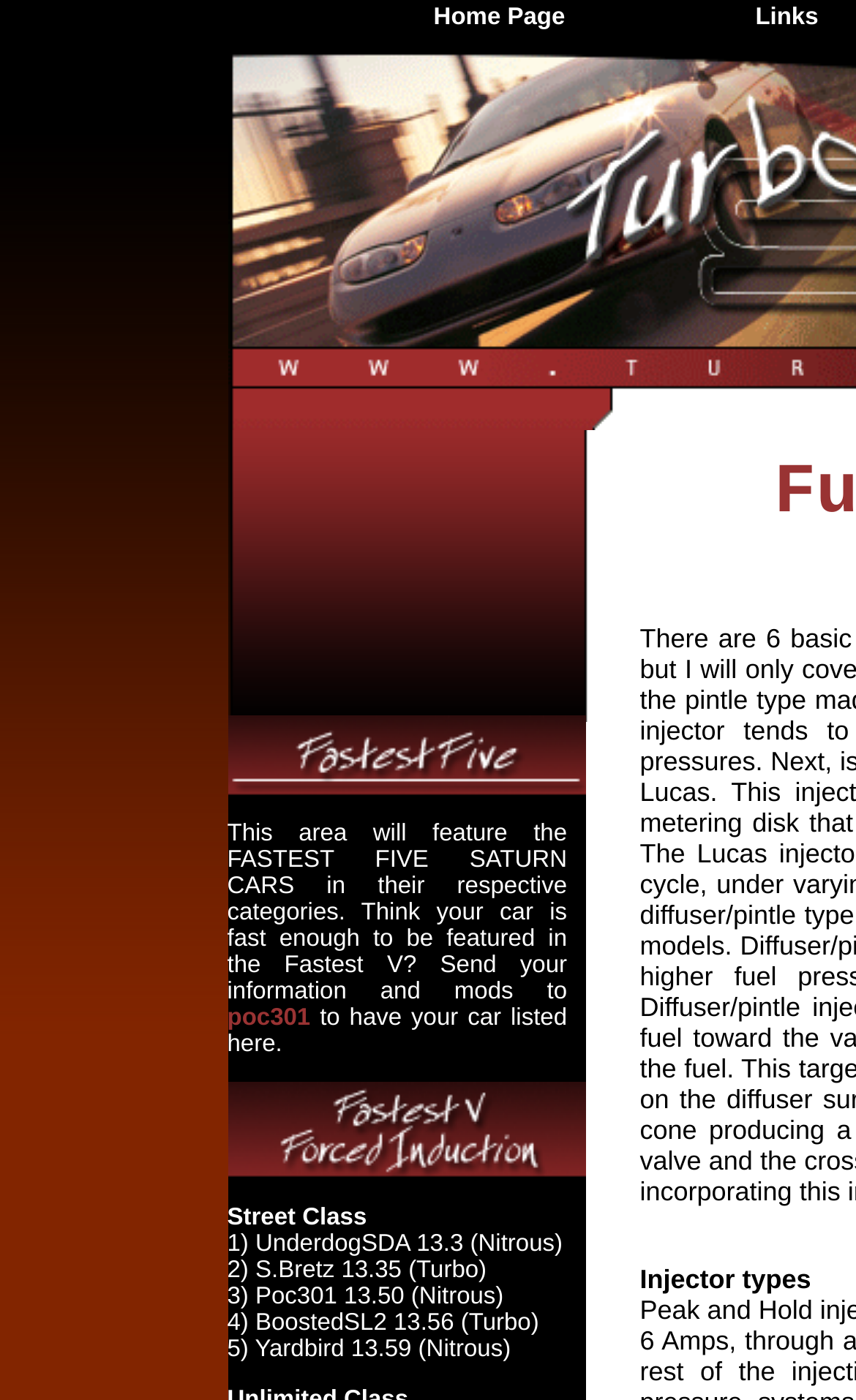What is the contact information for submitting car information?
Answer the question with a single word or phrase, referring to the image.

poc301